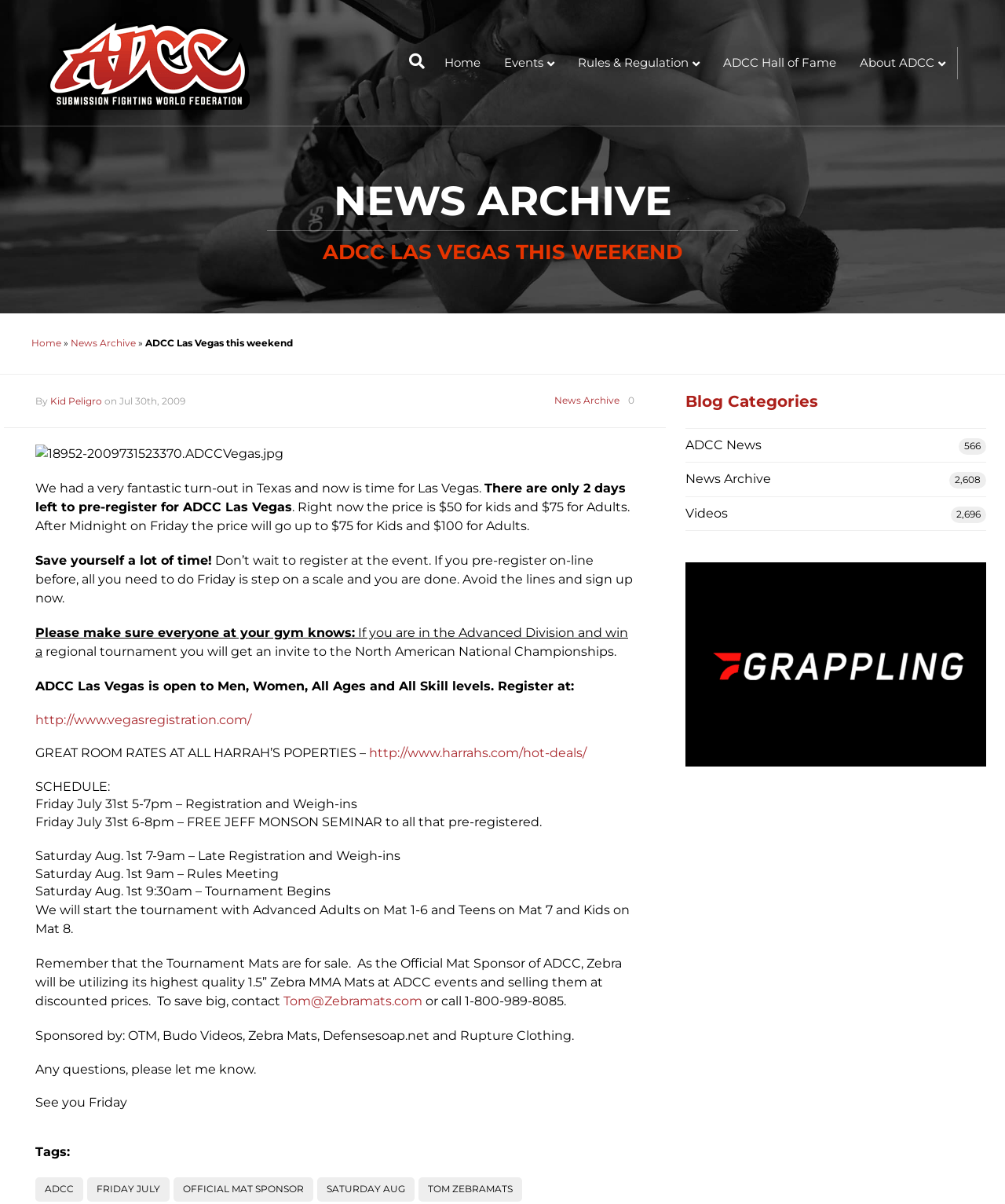Summarize the webpage in an elaborate manner.

The webpage is about ADCC Las Vegas, an event related to martial arts. At the top, there is a header menu with links to "Search", "Home", "Events", "Rules & Regulation", "ADCC Hall of Fame", and "About ADCC". Below the header, there are two headings: "NEWS ARCHIVE" and "ADCC LAS VEGAS THIS WEEKEND". 

On the left side, there is a section with a link to "Home" and a breadcrumb trail showing the current page's location. Below this section, there is a news article titled "ADCC Las Vegas this weekend" written by "Kid Peligro" on July 30th, 2009. The article contains several paragraphs of text describing the event, including information about registration, pricing, and schedules. There is also an image related to the event.

On the right side, there are two complementary sections. The top section has a heading "Blog Categories" with links to "ADCC News", "News Archive", and "Videos", each with a corresponding number of posts. The bottom section has a link to an unknown destination.

Throughout the webpage, there are several links to external websites, including registration and hotel booking websites. The overall content of the webpage is focused on providing information about the ADCC Las Vegas event.